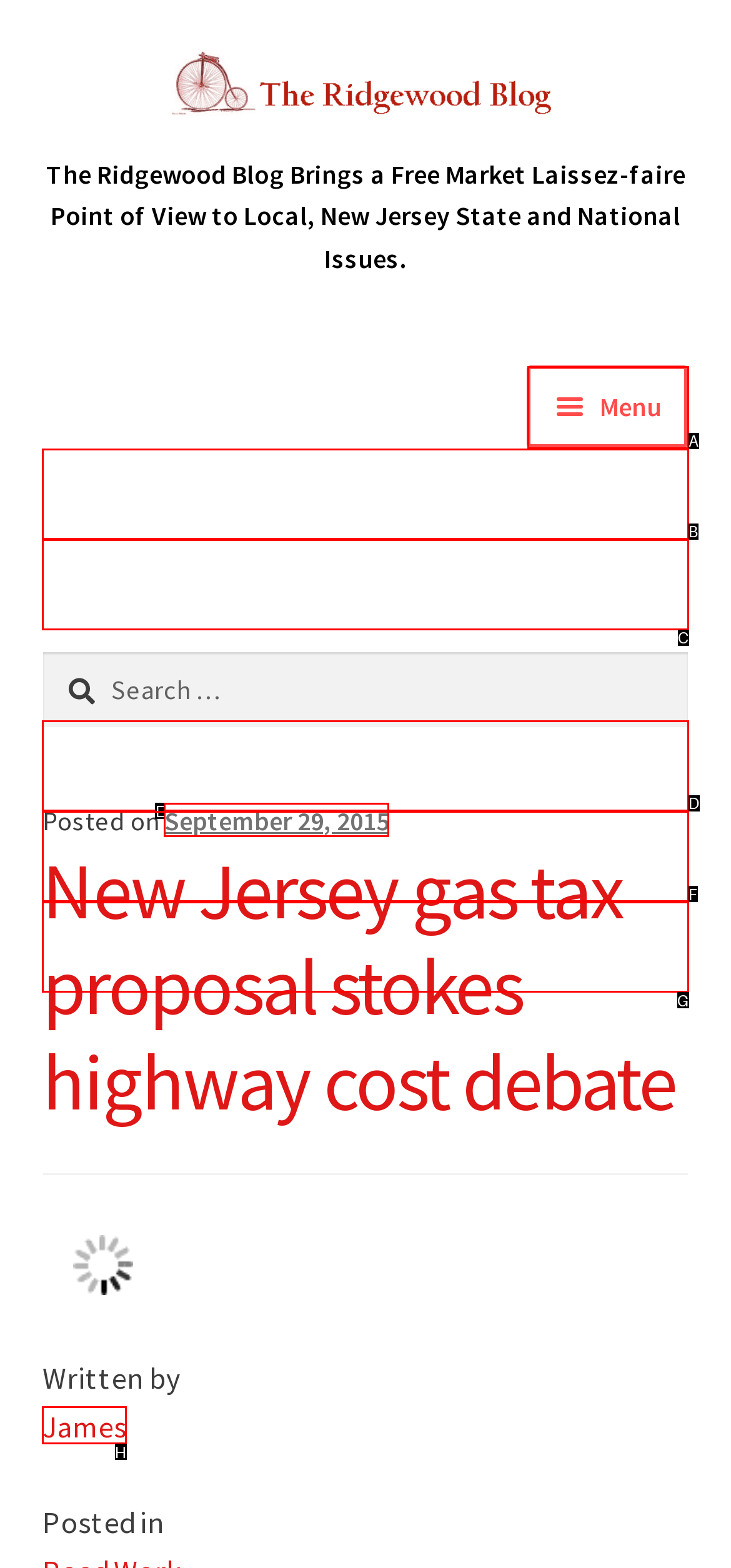From the given choices, which option should you click to complete this task: Click the 'James' link? Answer with the letter of the correct option.

H